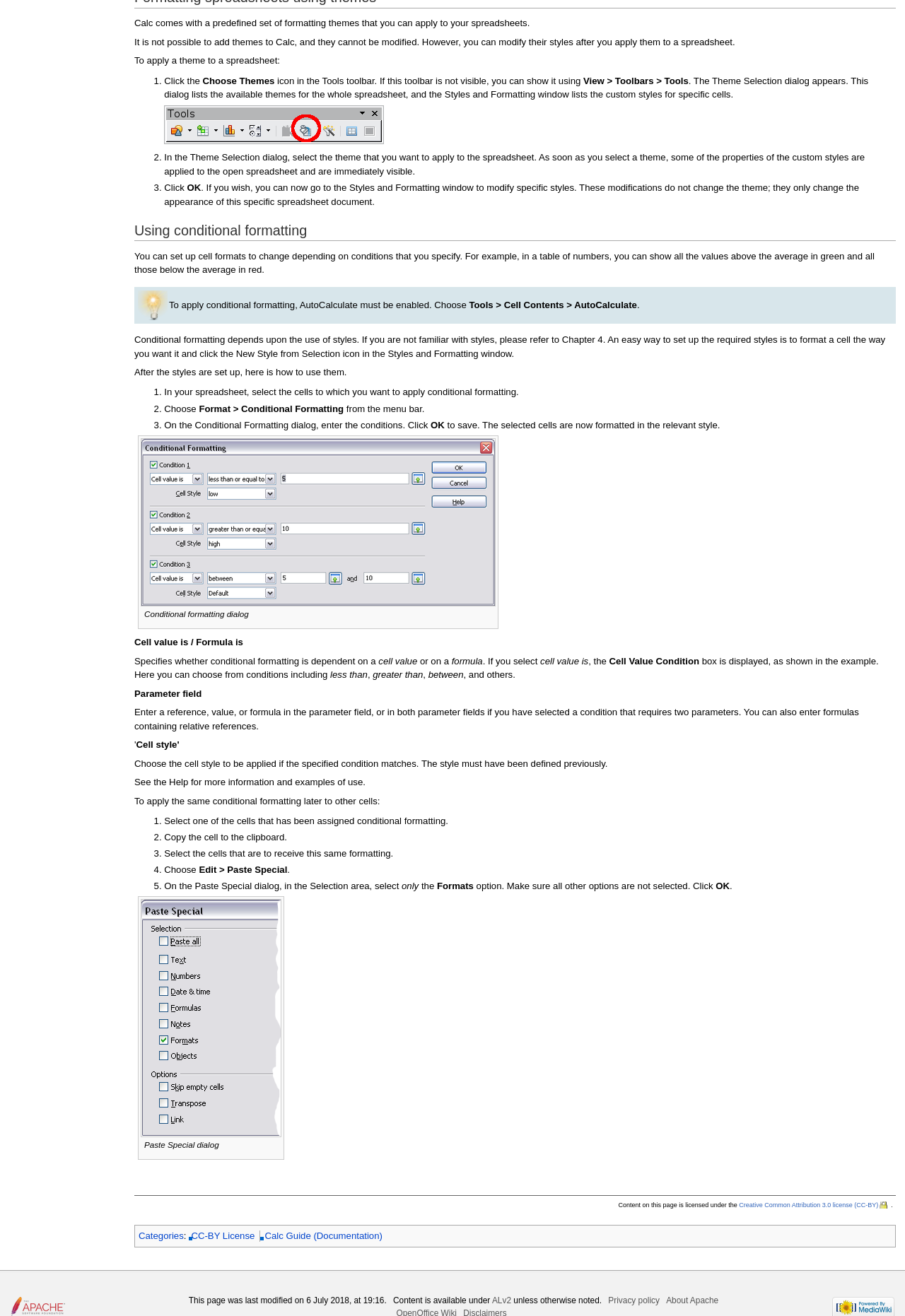Based on the element description parent_node: Conditional formatting dialog, identify the bounding box coordinates for the UI element. The coordinates should be in the format (top-left x, top-left y, bottom-right x, bottom-right y) and within the 0 to 1 range.

[0.155, 0.393, 0.548, 0.4]